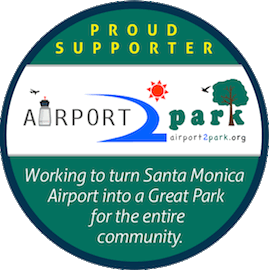Respond with a single word or phrase:
What is the goal of the 'Airport 2 Park' initiative?

to transform the airport space into a communal park area